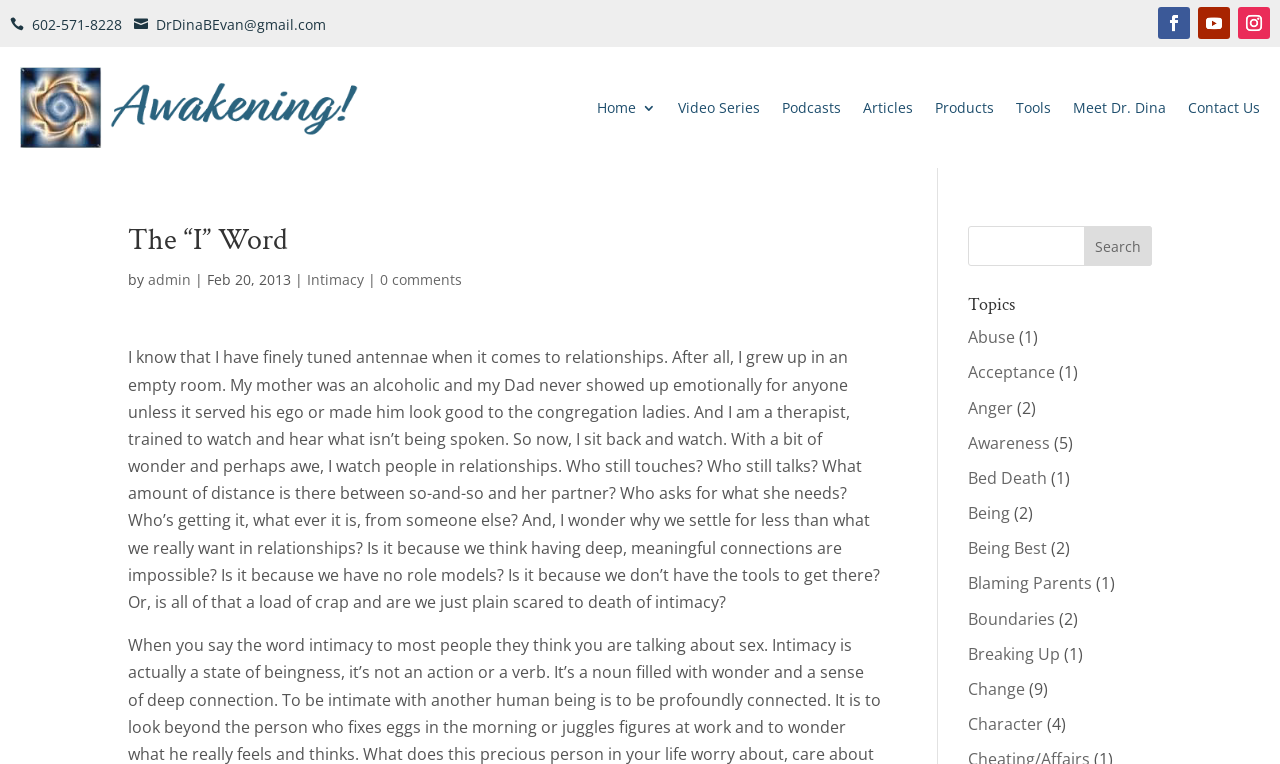Find the bounding box coordinates of the clickable region needed to perform the following instruction: "Read the article about 'Intimacy'". The coordinates should be provided as four float numbers between 0 and 1, i.e., [left, top, right, bottom].

[0.24, 0.354, 0.284, 0.378]